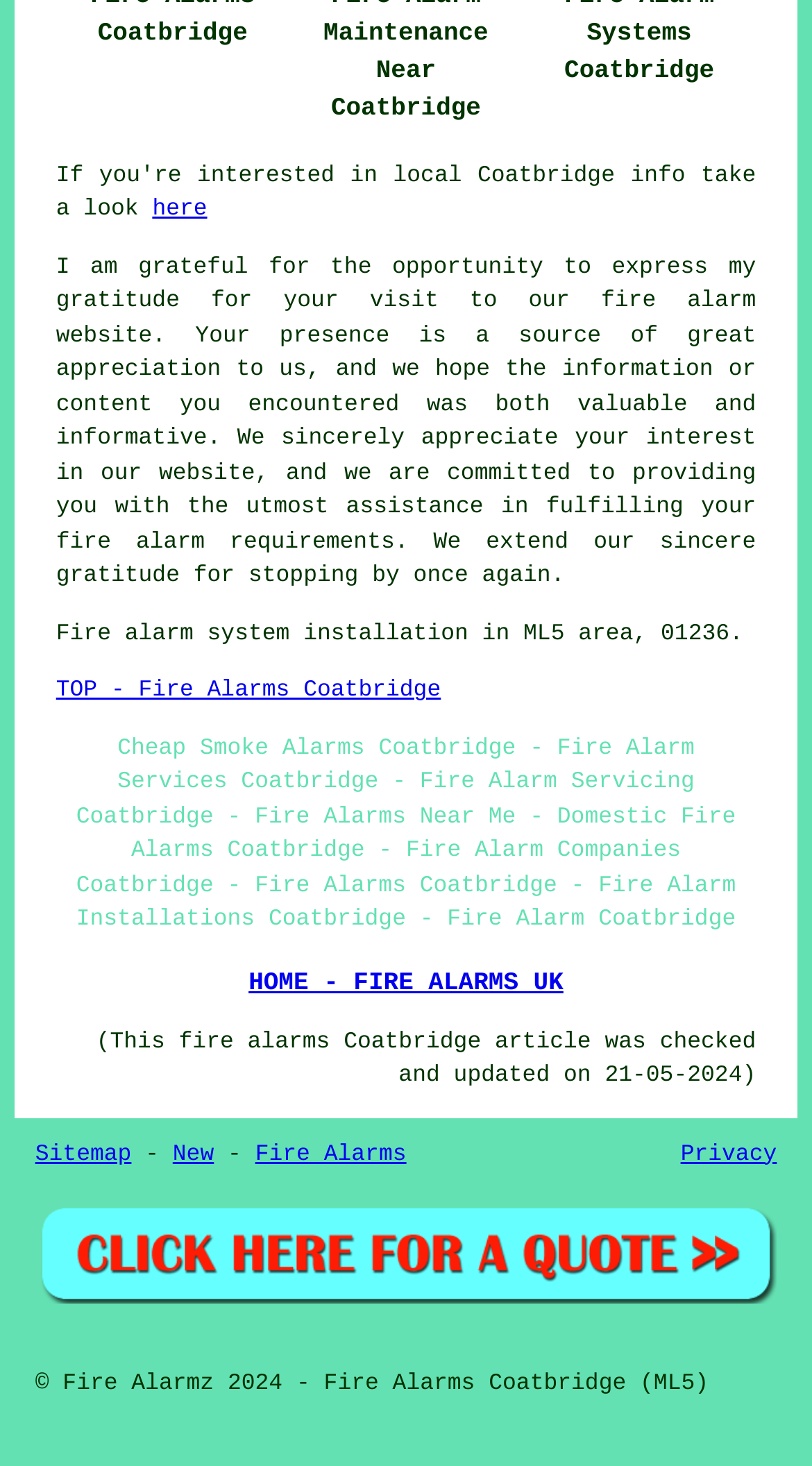Locate the bounding box coordinates of the clickable region necessary to complete the following instruction: "Check 'Sitemap'". Provide the coordinates in the format of four float numbers between 0 and 1, i.e., [left, top, right, bottom].

[0.043, 0.779, 0.162, 0.796]